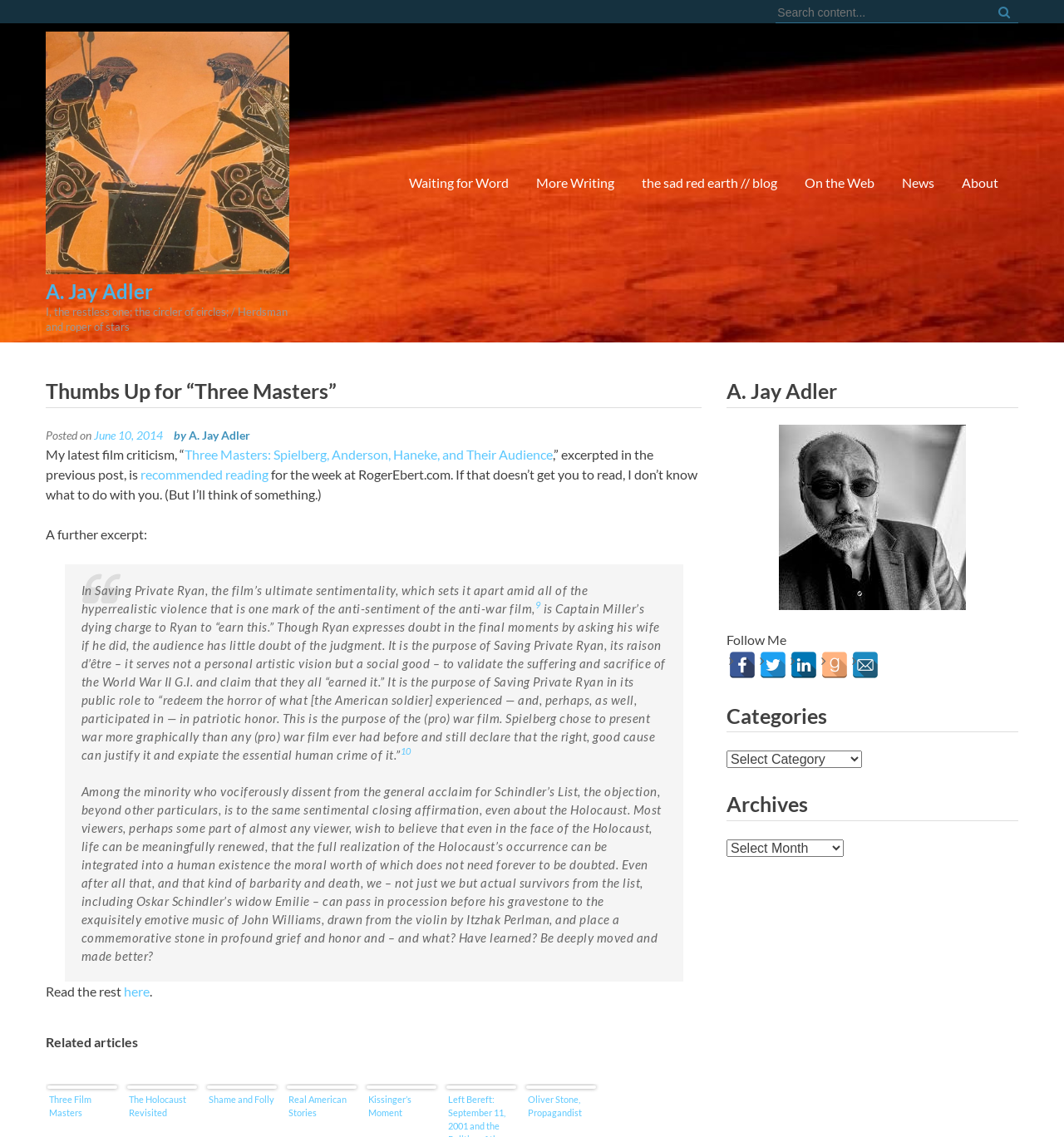Create a detailed summary of all the visual and textual information on the webpage.

This webpage is a blog post titled "Thumbs Up for “Three Masters”" by A. Jay Adler. At the top of the page, there is a search bar with a magnifying glass icon on the right side. Below the search bar, there is a header section with the author's name, A. Jay Adler, accompanied by a small image of the author.

The main content of the blog post is divided into several sections. The first section is a brief introduction to the post, followed by a blockquote that contains a lengthy excerpt from the author's film criticism, "Three Masters: Spielberg, Anderson, Haneke, and Their Audience." The excerpt discusses the themes of sentimentality and the purpose of war films, using examples from Spielberg's "Saving Private Ryan" and "Schindler's List."

To the right of the main content, there are three columns of complementary information. The first column contains links to the author's social media profiles, including Facebook, Twitter, LinkedIn, Goodreads, and Email. The second column lists categories related to the blog post, and the third column provides archives of previous posts.

At the bottom of the page, there are links to related articles and a heading that says "Read the rest" with a link to continue reading the post.